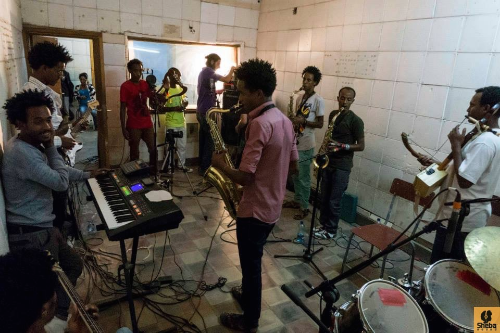Using the information in the image, give a comprehensive answer to the question: 
What is the purpose of the cameras in the background?

The caption states that there are individuals adjusting cameras in the background, seemingly documenting the experience, which implies that the purpose of the cameras is to capture the cultural essence of the music being created.